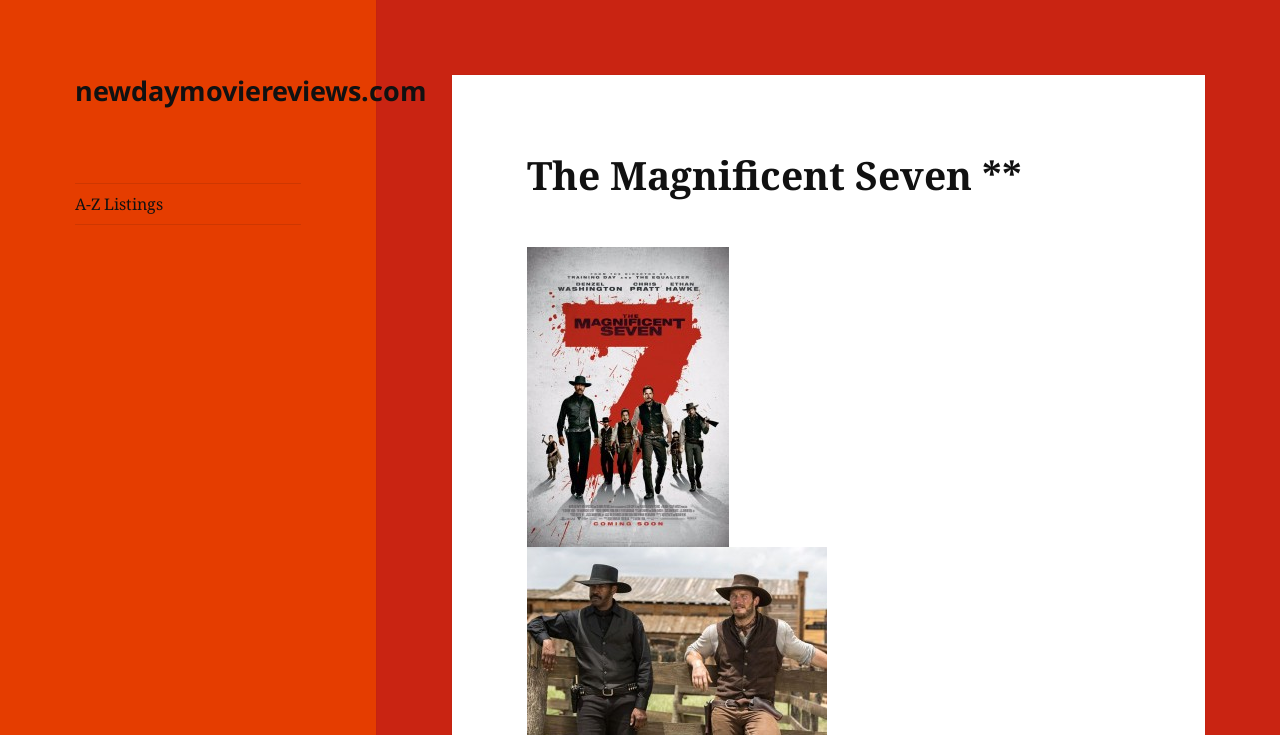Identify the bounding box for the given UI element using the description provided. Coordinates should be in the format (top-left x, top-left y, bottom-right x, bottom-right y) and must be between 0 and 1. Here is the description: A-Z Listings

[0.059, 0.25, 0.235, 0.304]